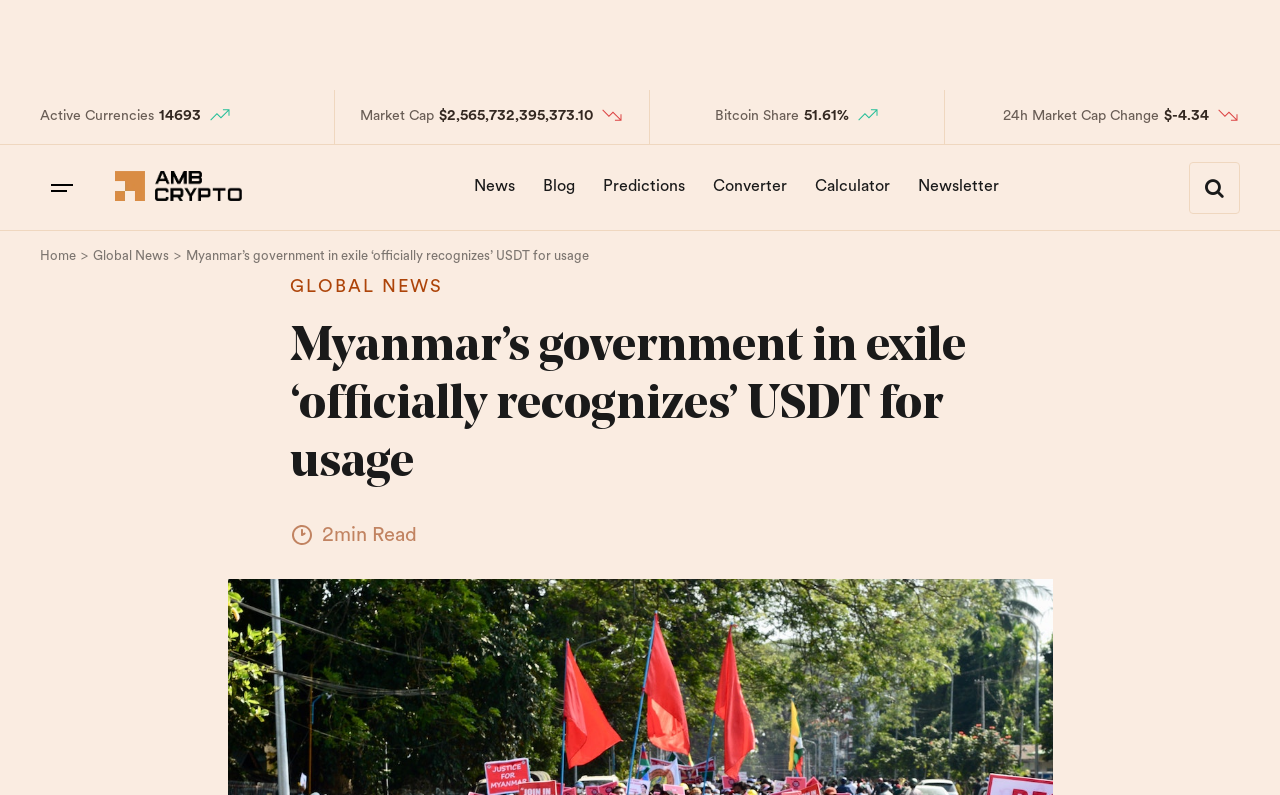What is the 24-hour market capitalization change?
Please provide a single word or phrase as the answer based on the screenshot.

-$4.34